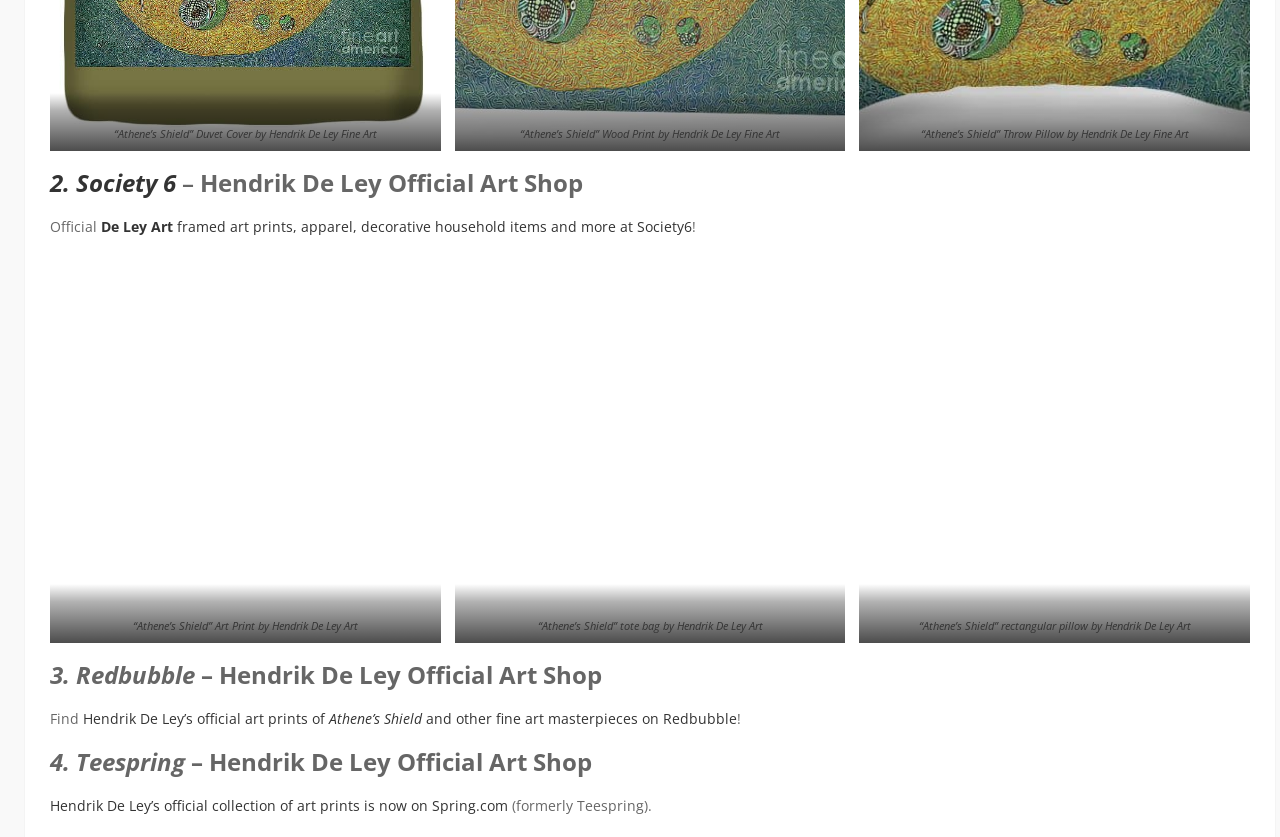Identify the coordinates of the bounding box for the element that must be clicked to accomplish the instruction: "Explore Hendrik De Ley's official art shop on Society 6".

[0.039, 0.198, 0.138, 0.238]